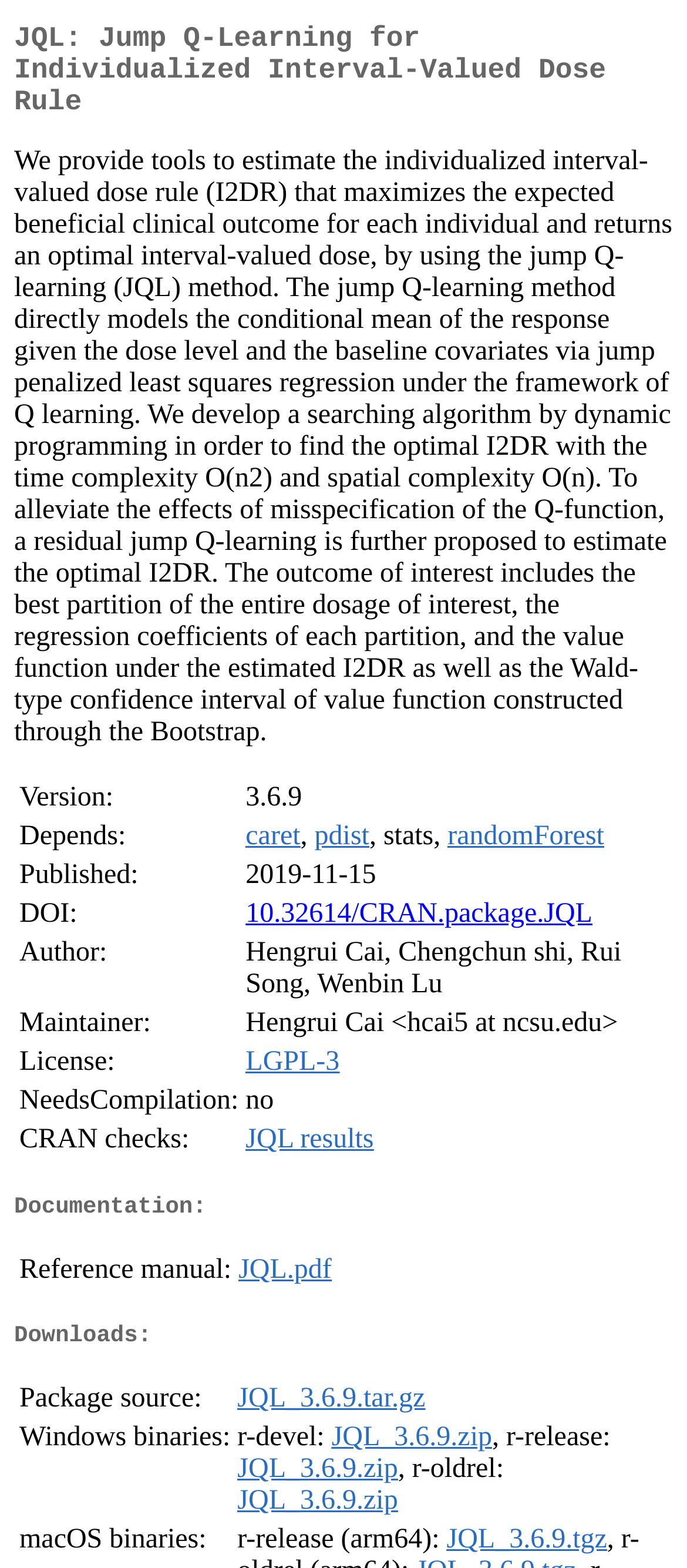Identify the bounding box coordinates of the clickable region to carry out the given instruction: "Visit caret package".

[0.358, 0.524, 0.437, 0.543]